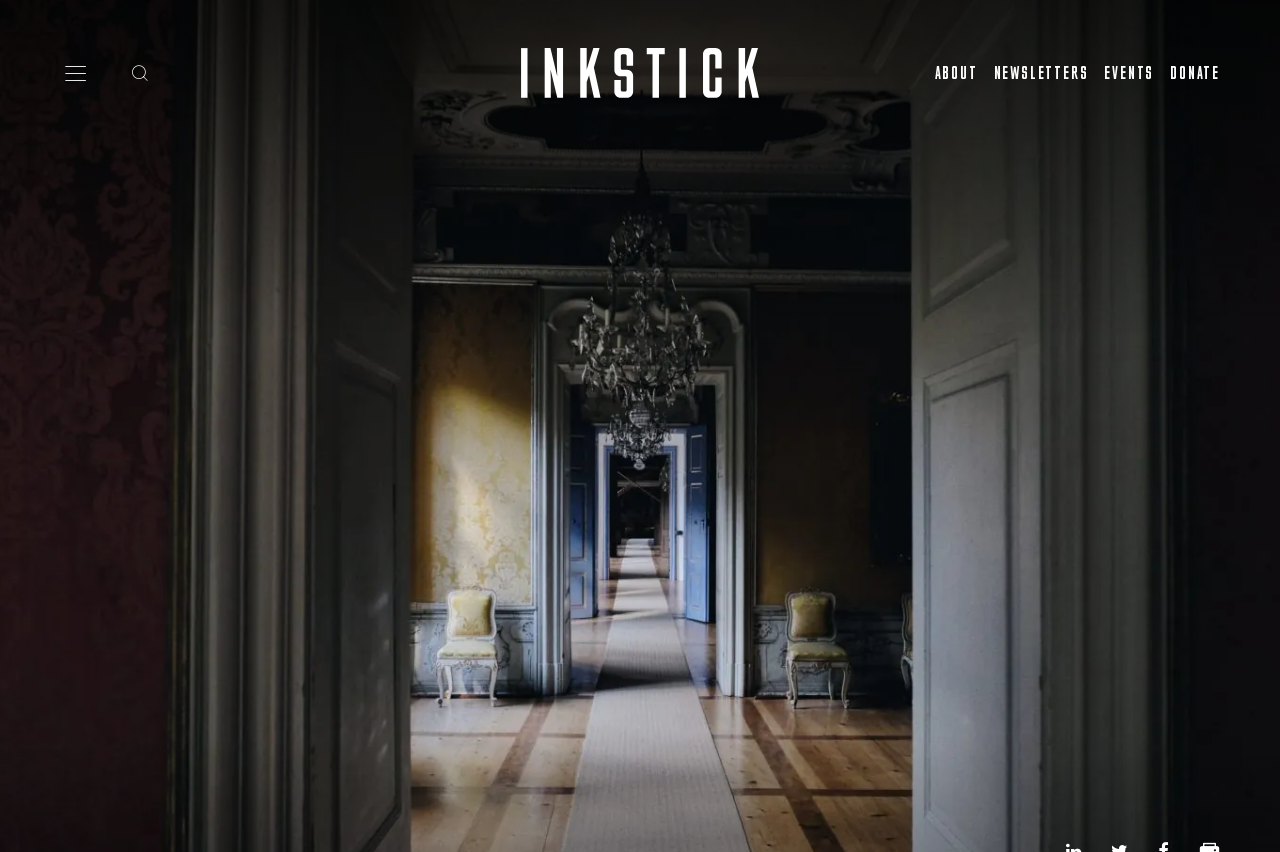Please provide a brief answer to the question using only one word or phrase: 
What is the position of the 'DONATE' link?

Top-right